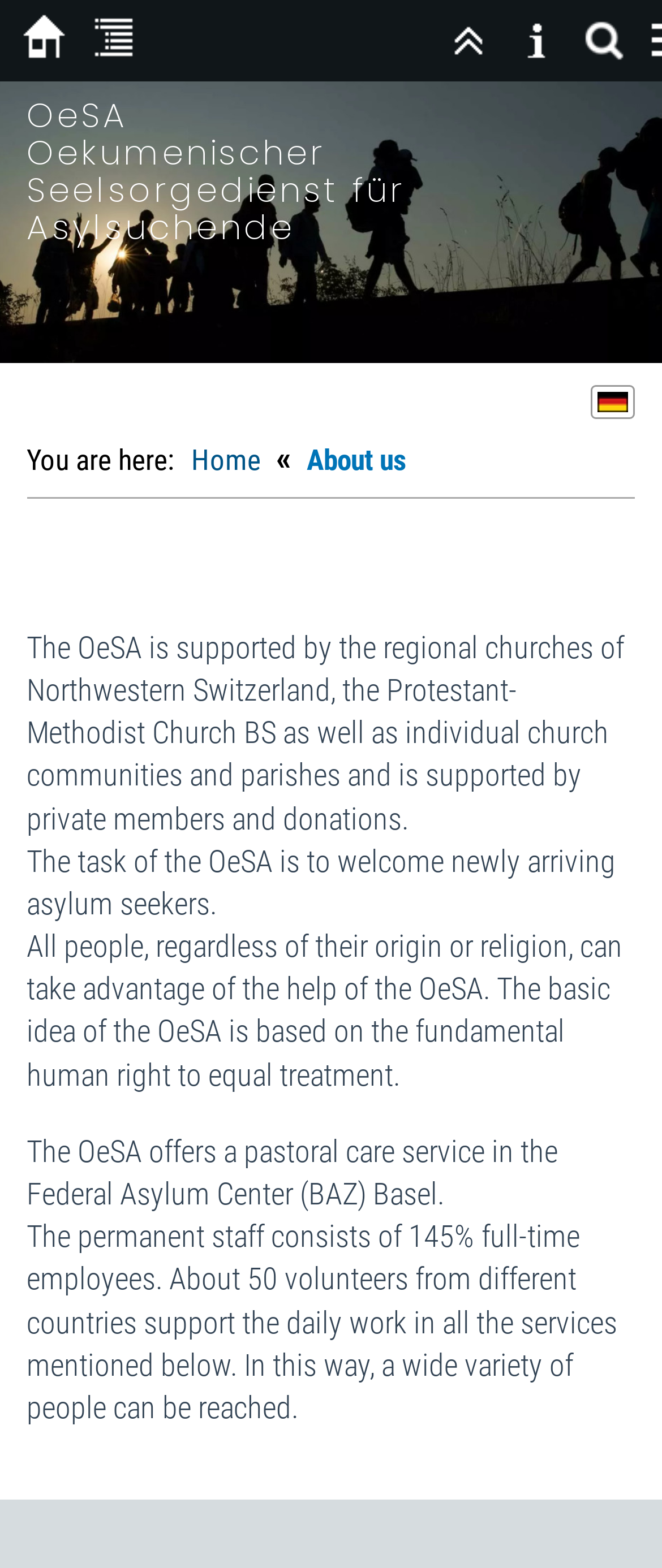Produce an extensive caption that describes everything on the webpage.

The webpage is about the Oekumenischer Seelsorgedienst für Asylsuchende (OeSA), an organization that provides support to asylum seekers. At the top of the page, there is a header section with several images, including a home icon, a sitemap icon, and a news icon, aligned horizontally from left to right. On the far right of the header section, there is another image.

Below the header section, there is a main content area that occupies most of the page. On the top-right corner of this area, there is a link to switch to the German language, accompanied by a small German flag icon.

The main content area is divided into two sections. The top section displays a breadcrumb navigation, showing the current page as "About us". Below the breadcrumb navigation, there is a large article section that takes up most of the page. This section contains several paragraphs of text that describe the OeSA's mission, goals, and services. The text explains that the OeSA is supported by regional churches and private donations, and its task is to welcome newly arriving asylum seekers. It also mentions that the OeSA offers a pastoral care service in the Federal Asylum Center in Basel and has a diverse team of staff and volunteers.

There are no prominent images or graphics in the main content area, aside from the small icons in the header section and the German flag icon. The overall layout is focused on presenting the text content in a clear and readable manner.